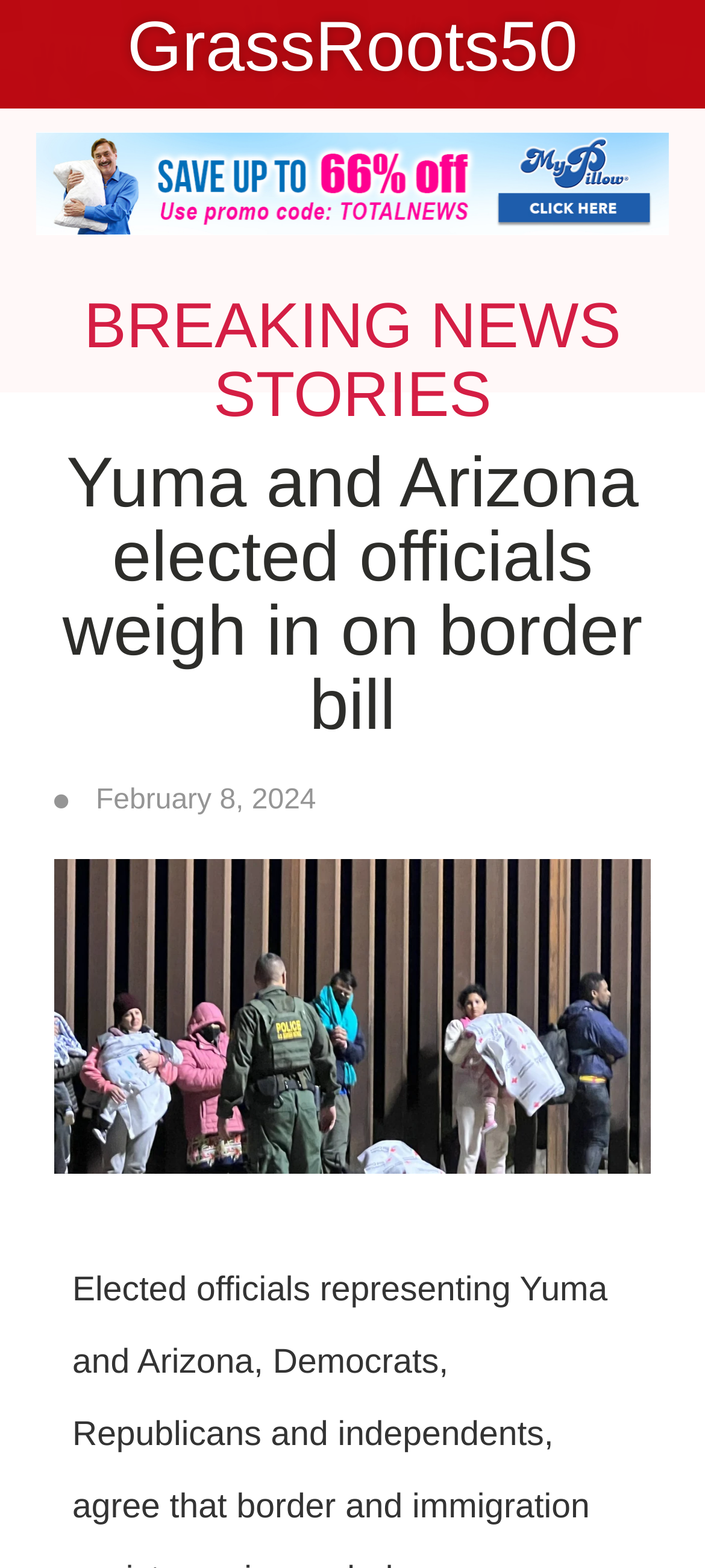Provide a one-word or brief phrase answer to the question:
What type of news is featured on this webpage?

Breaking news